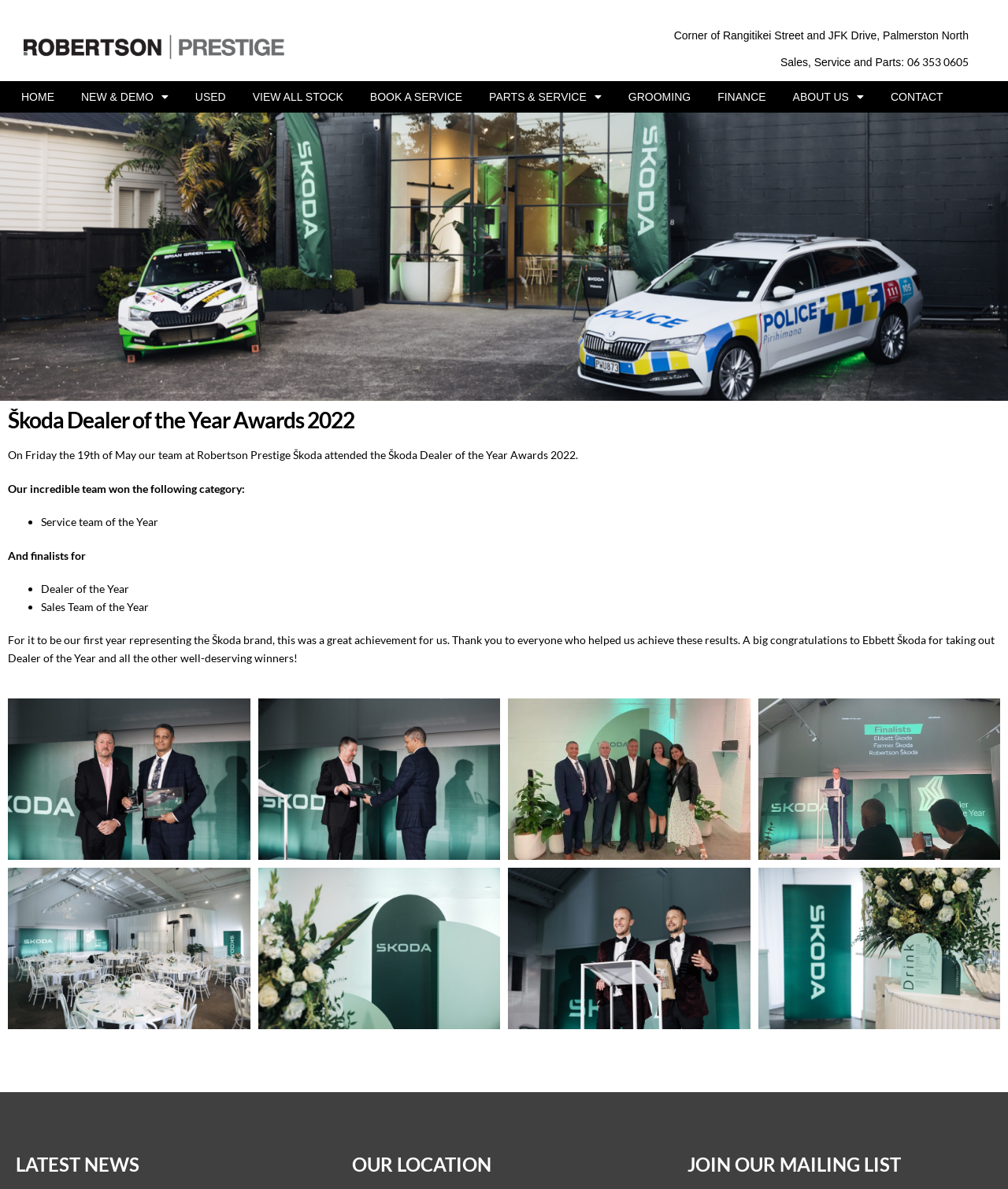Explain in detail what you observe on this webpage.

This webpage is about Robertson Prestige Škoda, a car dealership. At the top, there is a navigation menu with 10 links, including "HOME", "NEW & DEMO", "USED", "VIEW ALL STOCK", "BOOK A SERVICE", "PARTS & SERVICE", "GROOMING", "FINANCE", "ABOUT US", and "CONTACT". 

Below the navigation menu, there is a heading that reads "Škoda Dealer of the Year Awards 2022". Underneath this heading, there is a paragraph of text that describes the dealership's achievement in the awards. The text mentions that the team attended the awards on May 19th and won the "Service team of the Year" category, and were finalists for "Dealer of the Year" and "Sales Team of the Year". 

Following this text, there are four images, likely photos from the awards event, arranged in a row. Below these images, there are four more images, likely more photos from the event. 

To the top right, there is a section that displays the dealership's location, "Corner of Rangitikei Street and JFK Drive, Palmerston North", along with their contact information, "Sales, Service and Parts: 06 353 0605". 

At the very bottom of the page, there are three headings: "LATEST NEWS", "OUR LOCATION", and "JOIN OUR MAILING LIST".